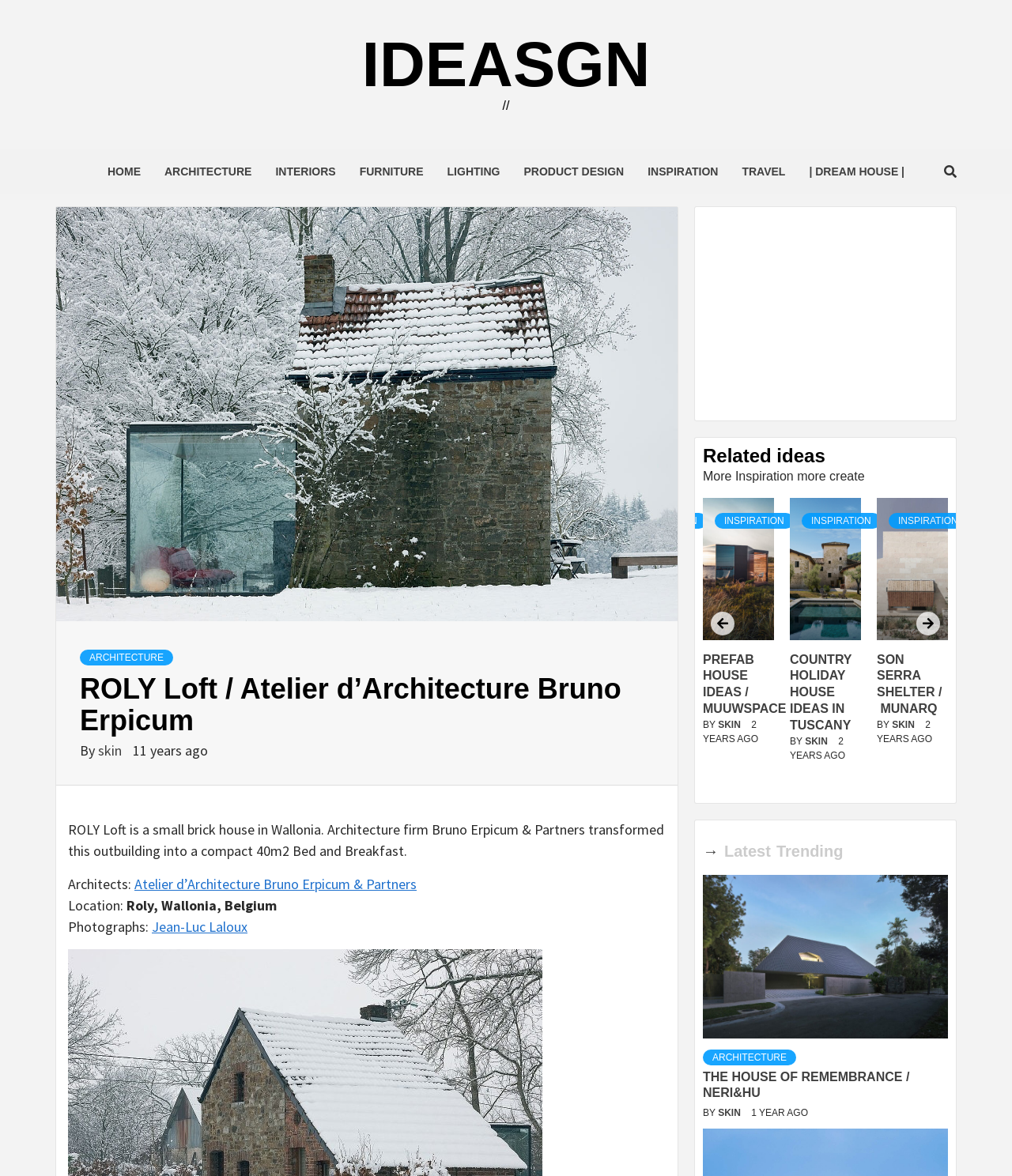Please specify the bounding box coordinates for the clickable region that will help you carry out the instruction: "View the ROLY Loft project details".

[0.067, 0.698, 0.656, 0.731]